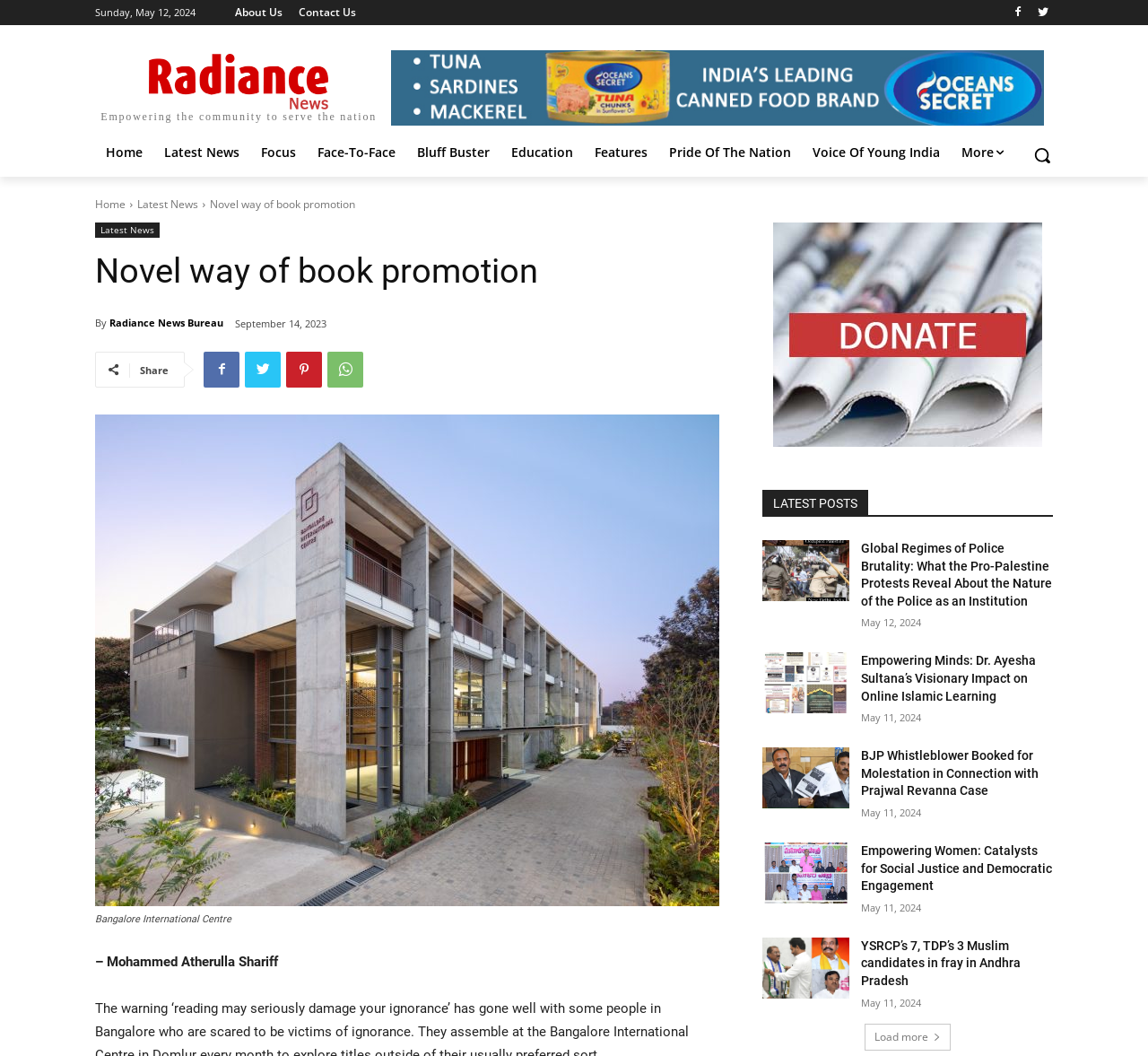What is the purpose of the button at the top-right corner?
Please provide a single word or phrase based on the screenshot.

Search